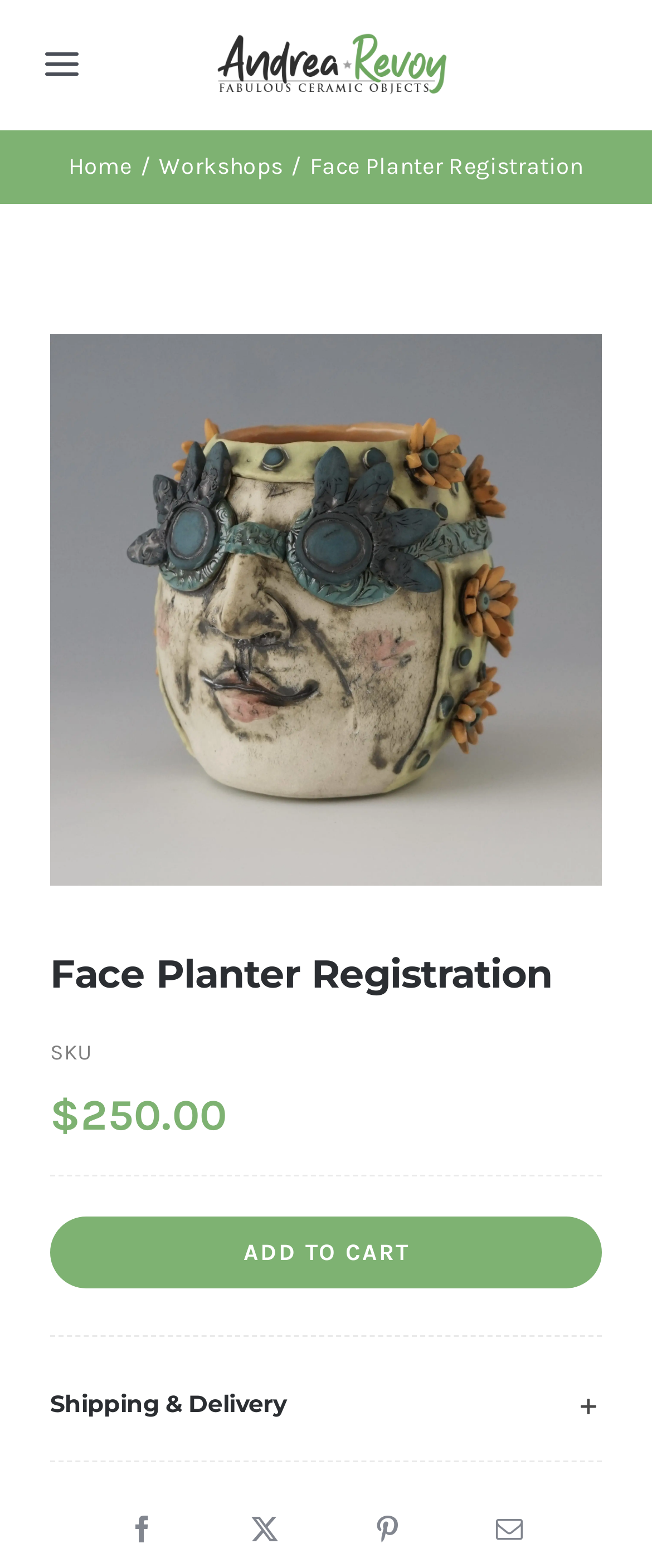Carefully observe the image and respond to the question with a detailed answer:
What is the purpose of the 'Toggle Navigation' button?

I determined the purpose of the 'Toggle Navigation' button by analyzing its relationship with the navigation element, which has the text 'Classic Shop Main Menu', and its expanded property, which is set to False, indicating that the button is used to expand the main menu.